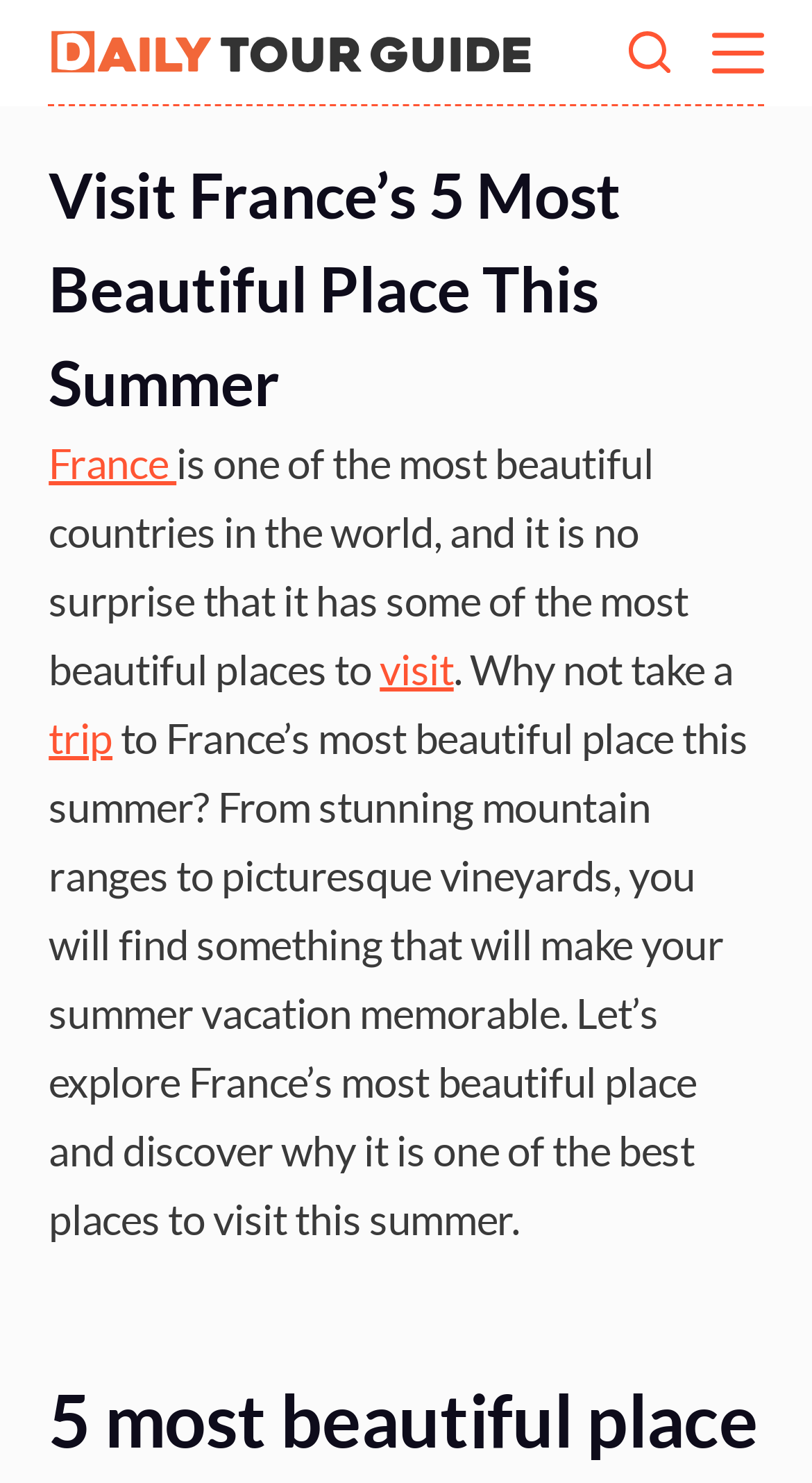Using the provided element description: "Search", determine the bounding box coordinates of the corresponding UI element in the screenshot.

[0.773, 0.021, 0.825, 0.049]